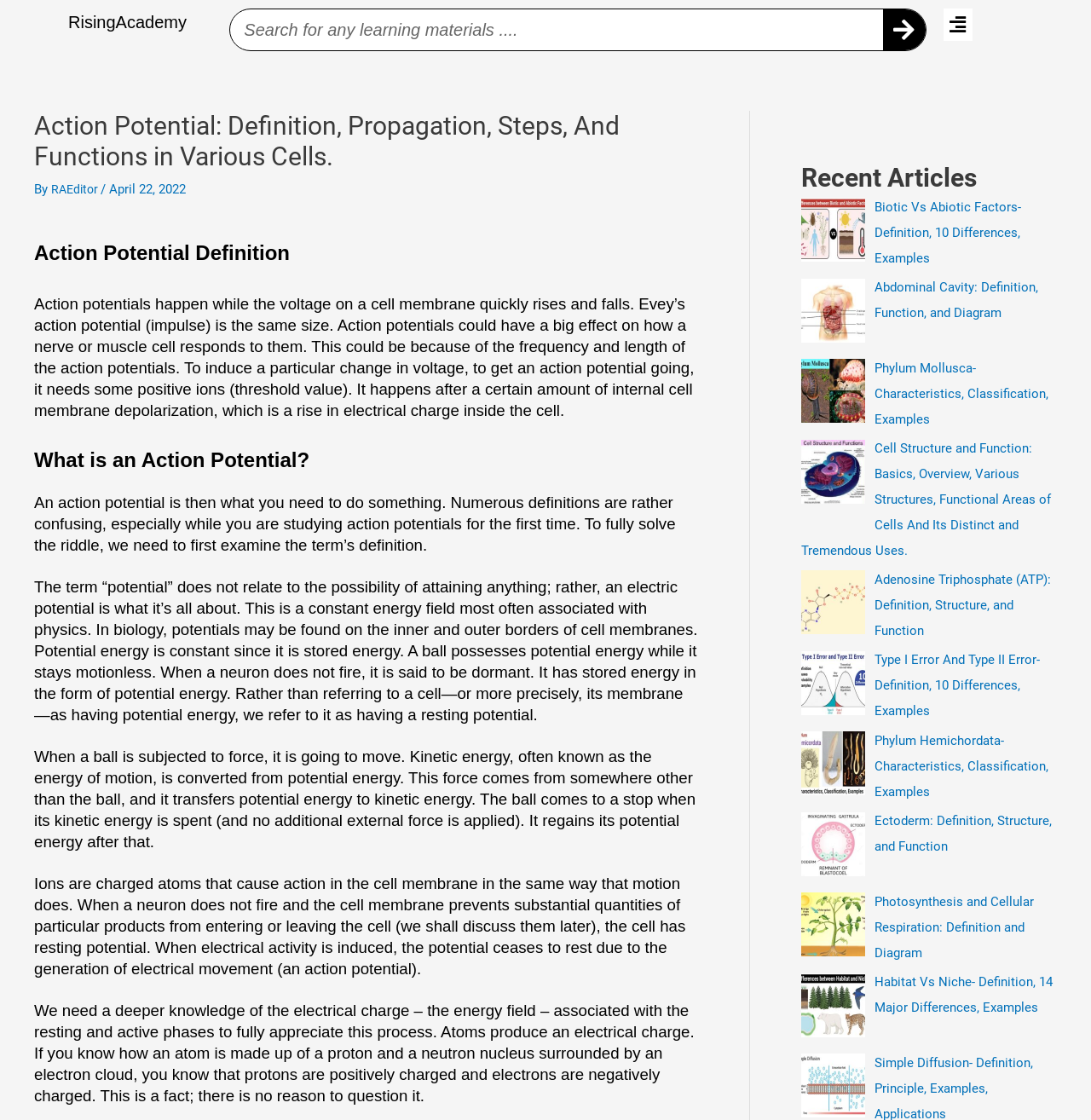Please determine the bounding box coordinates of the element to click in order to execute the following instruction: "Go to the page of RAEditor". The coordinates should be four float numbers between 0 and 1, specified as [left, top, right, bottom].

[0.047, 0.162, 0.096, 0.176]